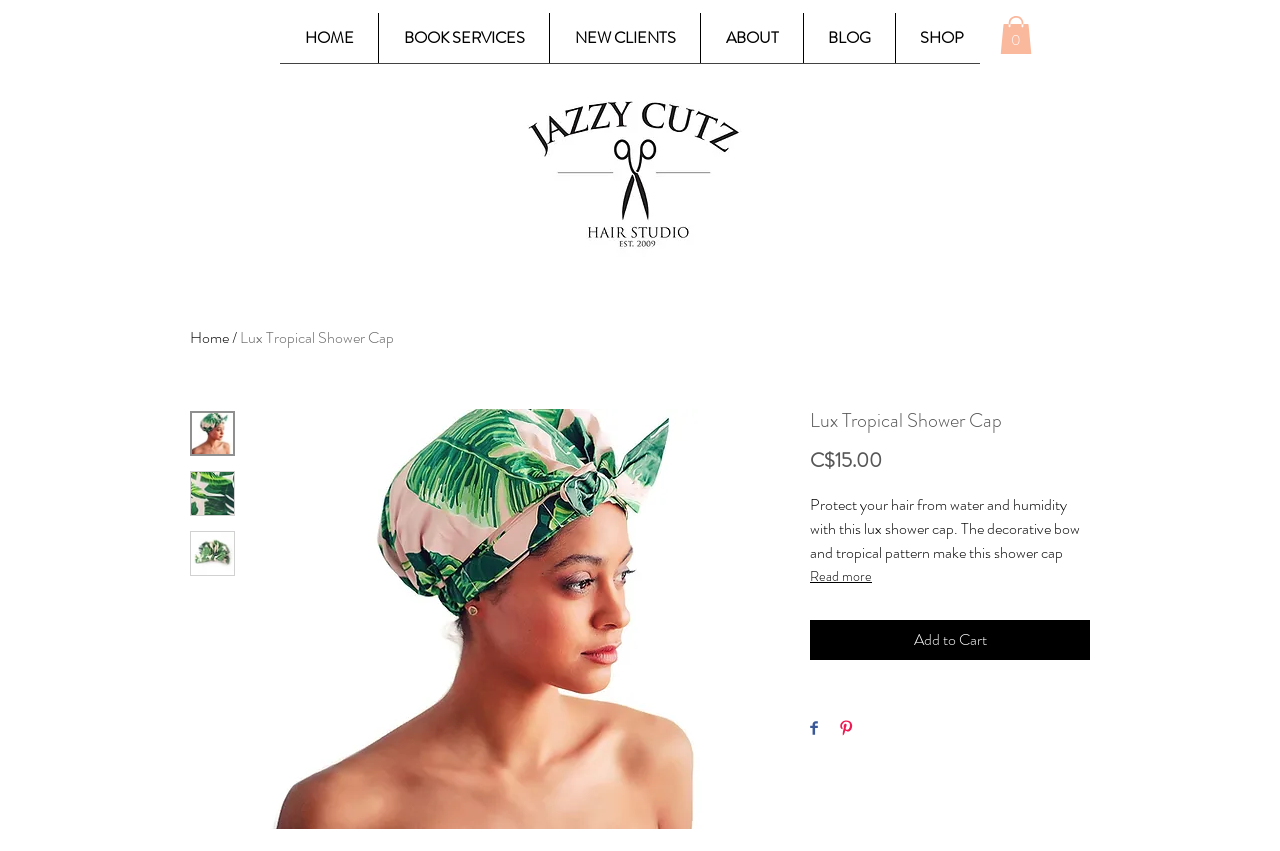Locate the heading on the webpage and return its text.

Lux Tropical Shower Cap